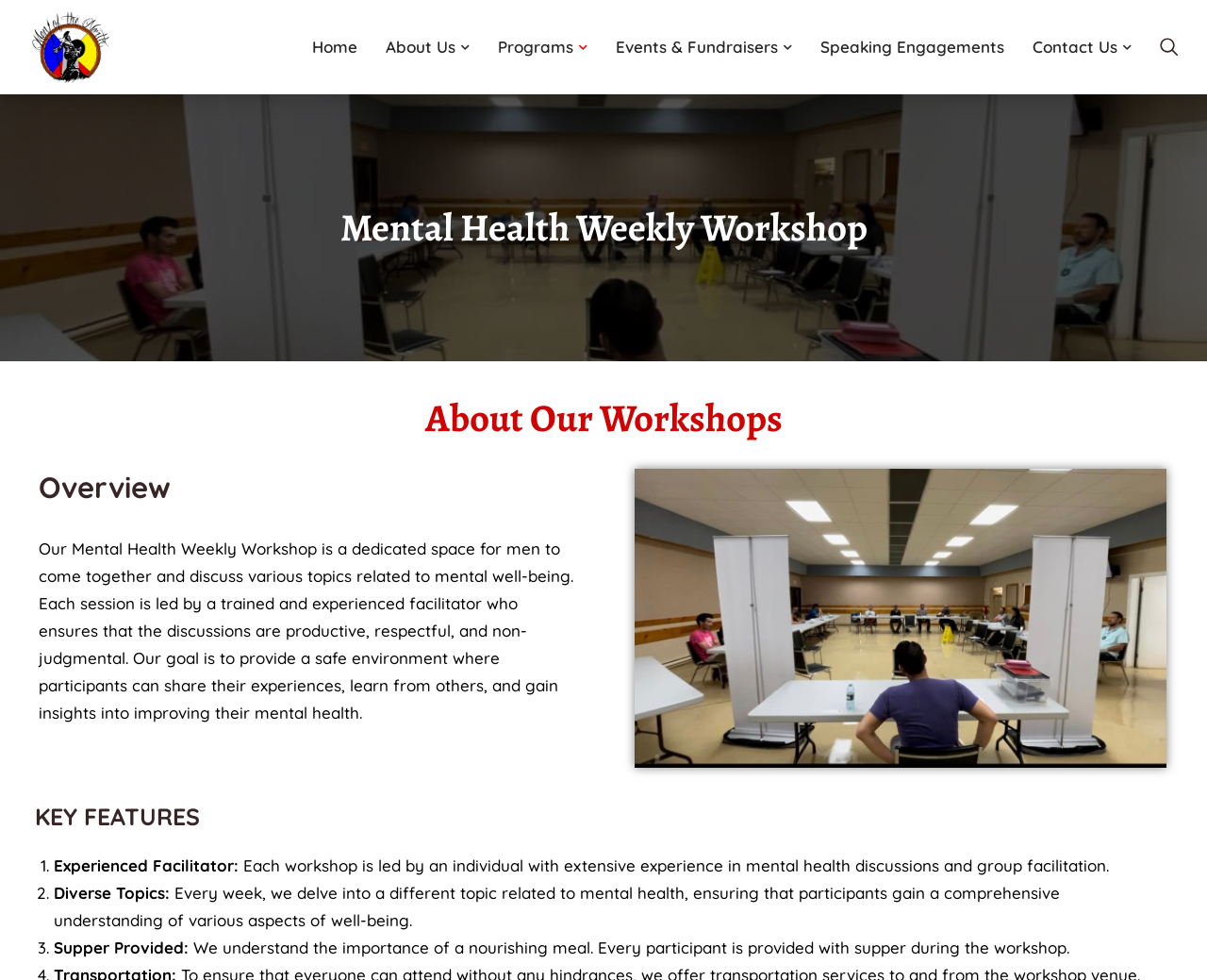Using the information in the image, give a comprehensive answer to the question: 
How many topics are discussed in the workshop?

The webpage mentions that every week, the workshop delves into a different topic related to mental health, ensuring that participants gain a comprehensive understanding of various aspects of well-being.